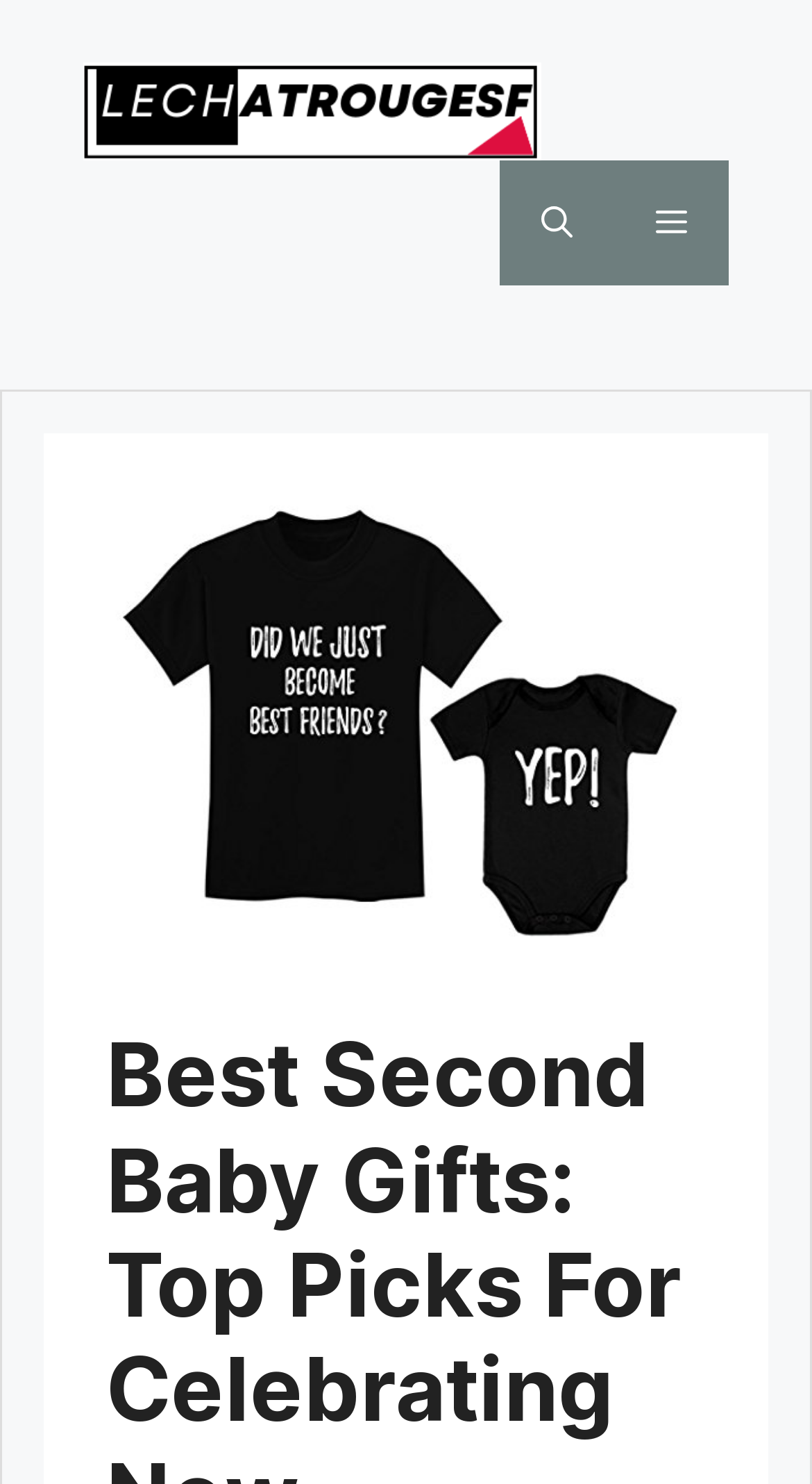Extract the main title from the webpage.

Best Second Baby Gifts: Top Picks For Celebrating New Additions